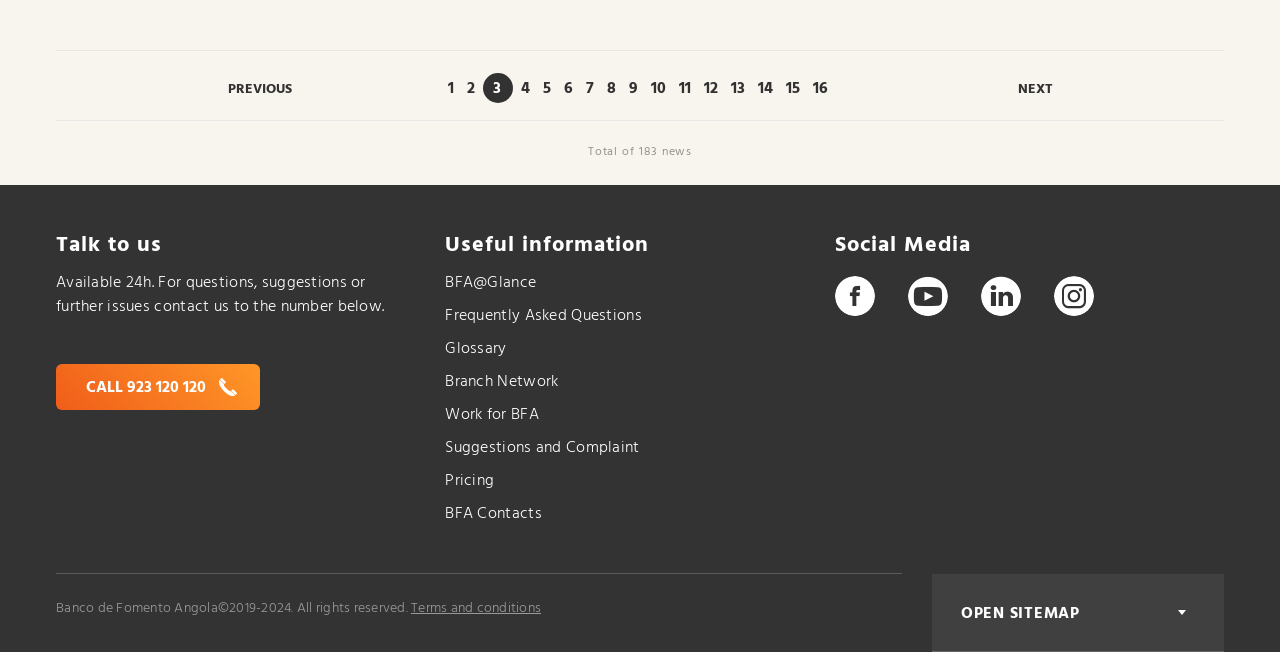Locate and provide the bounding box coordinates for the HTML element that matches this description: "CALL 923 120 120".

[0.044, 0.559, 0.203, 0.629]